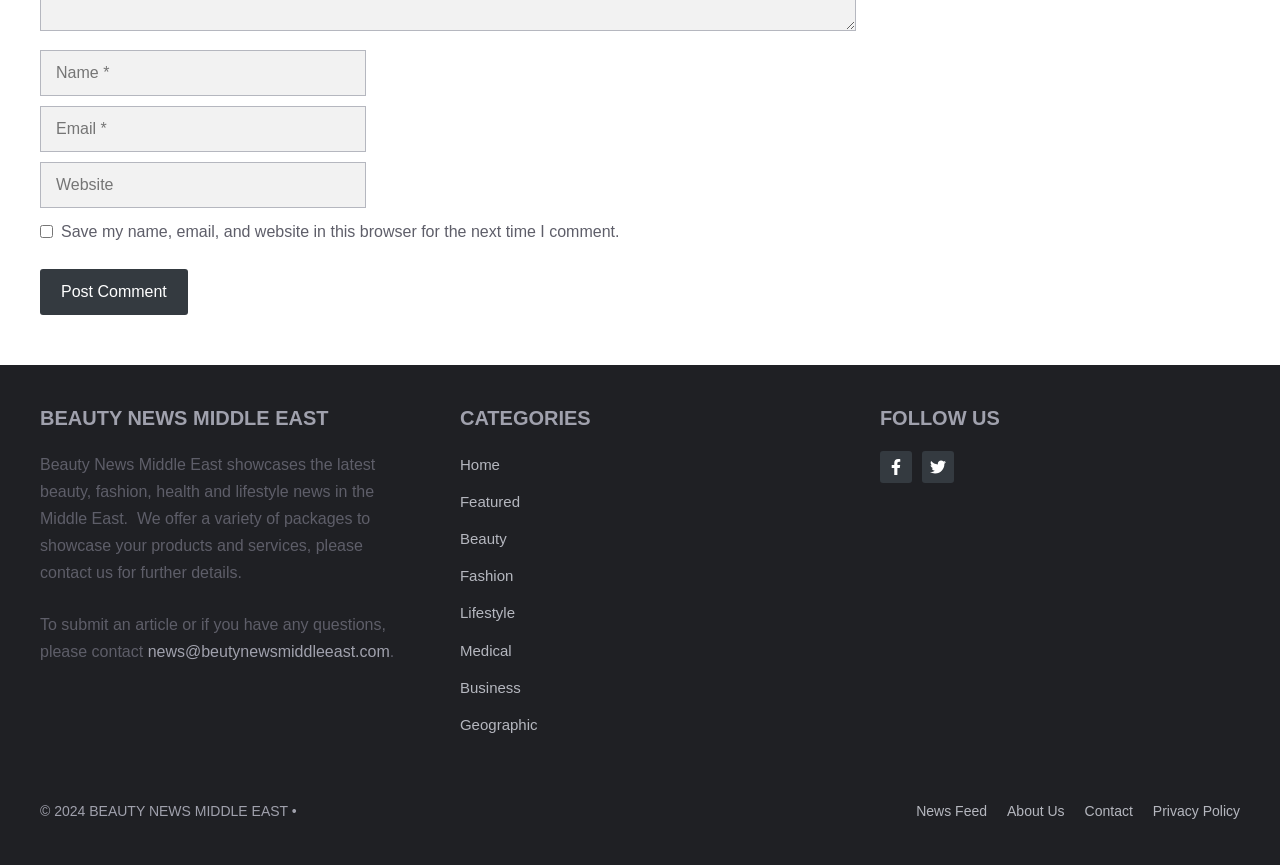With reference to the image, please provide a detailed answer to the following question: How can users follow the website?

The website has a 'Follow Us' section that provides links to its Facebook and Twitter profiles. This suggests that users can follow the website on these social media platforms to stay updated on its content.